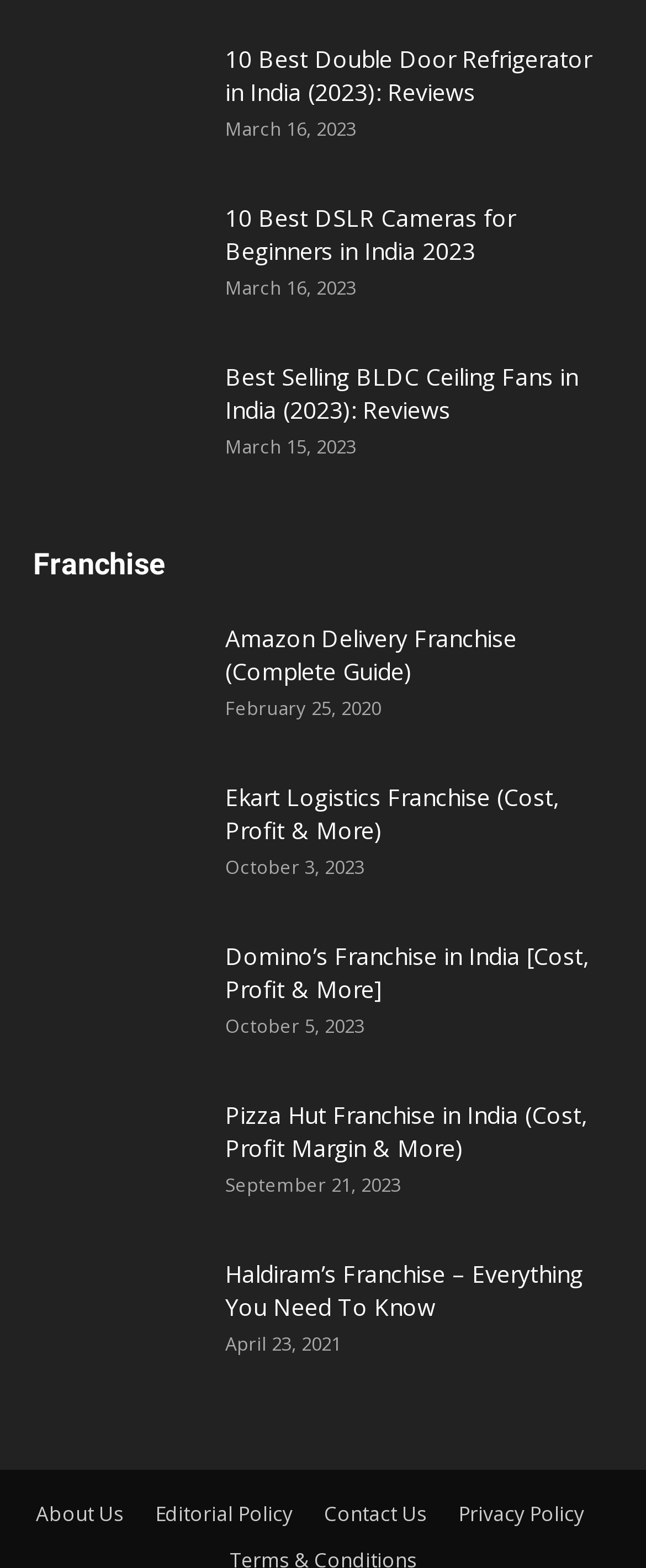Specify the bounding box coordinates of the region I need to click to perform the following instruction: "Read about Amazon Delivery Franchise". The coordinates must be four float numbers in the range of 0 to 1, i.e., [left, top, right, bottom].

[0.349, 0.397, 0.949, 0.439]